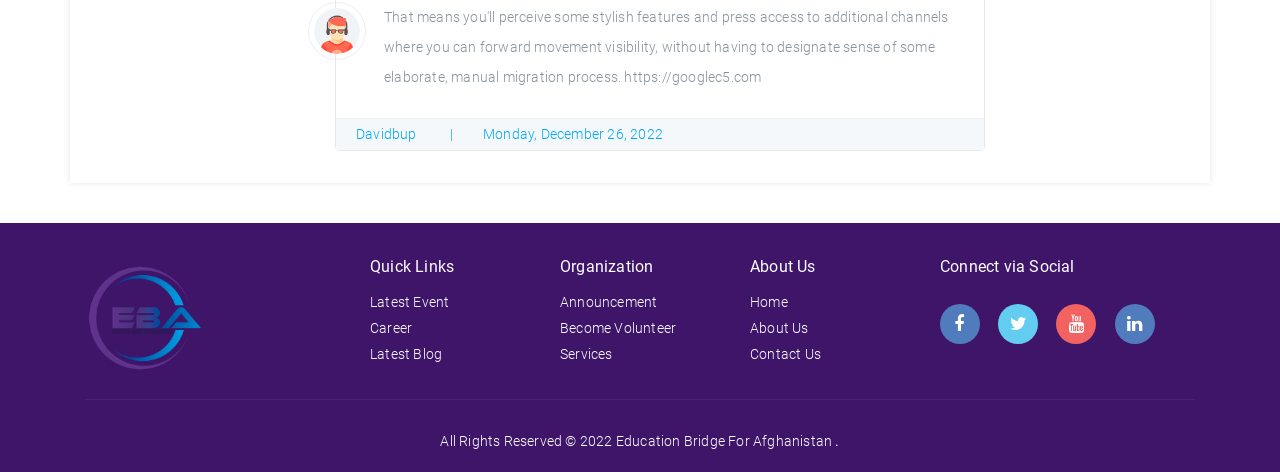Identify the bounding box for the described UI element. Provide the coordinates in (top-left x, top-left y, bottom-right x, bottom-right y) format with values ranging from 0 to 1: Latest Blog

[0.289, 0.733, 0.345, 0.767]